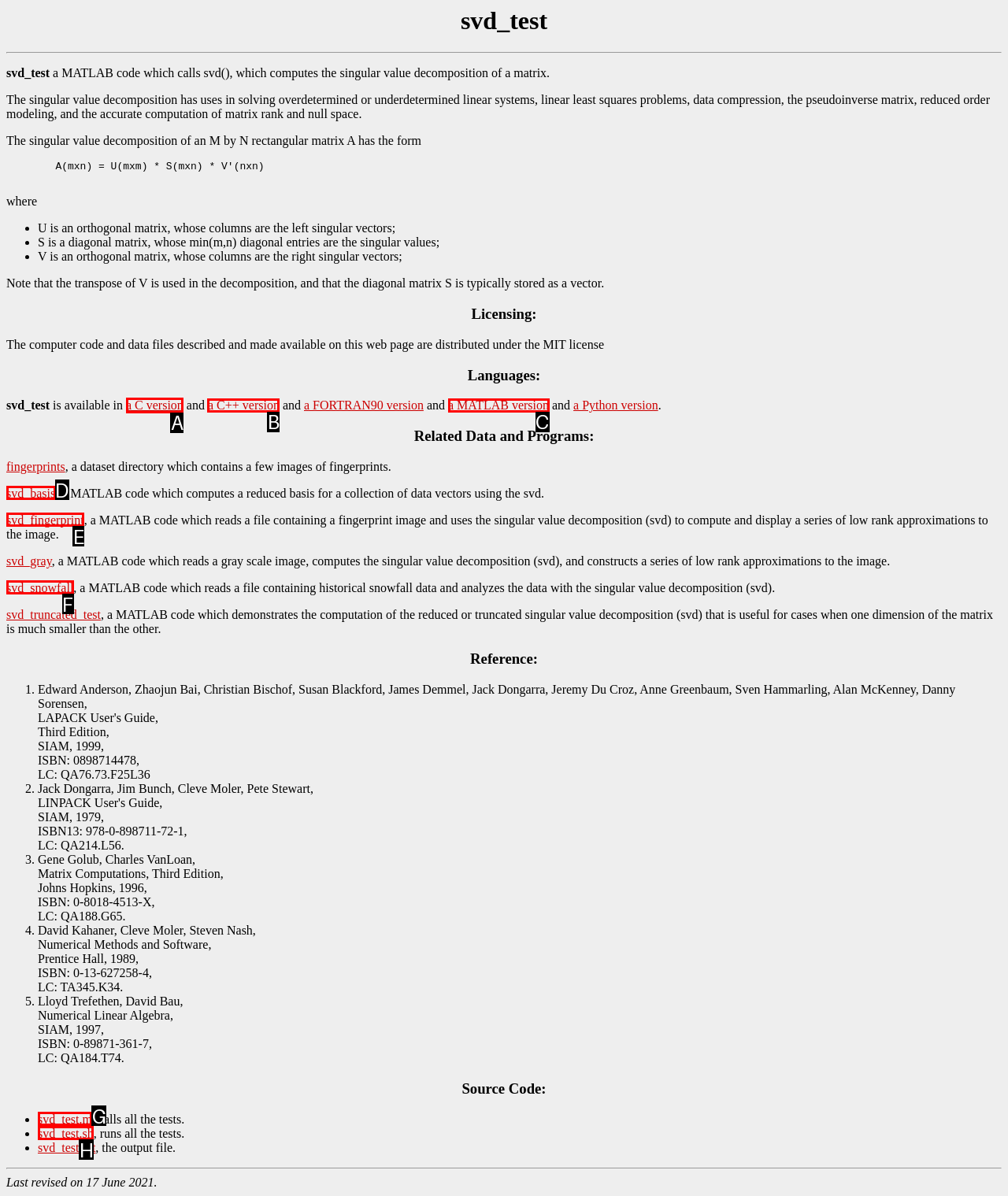What letter corresponds to the UI element to complete this task: Send an email to tech@myeasycopy.com
Answer directly with the letter.

None